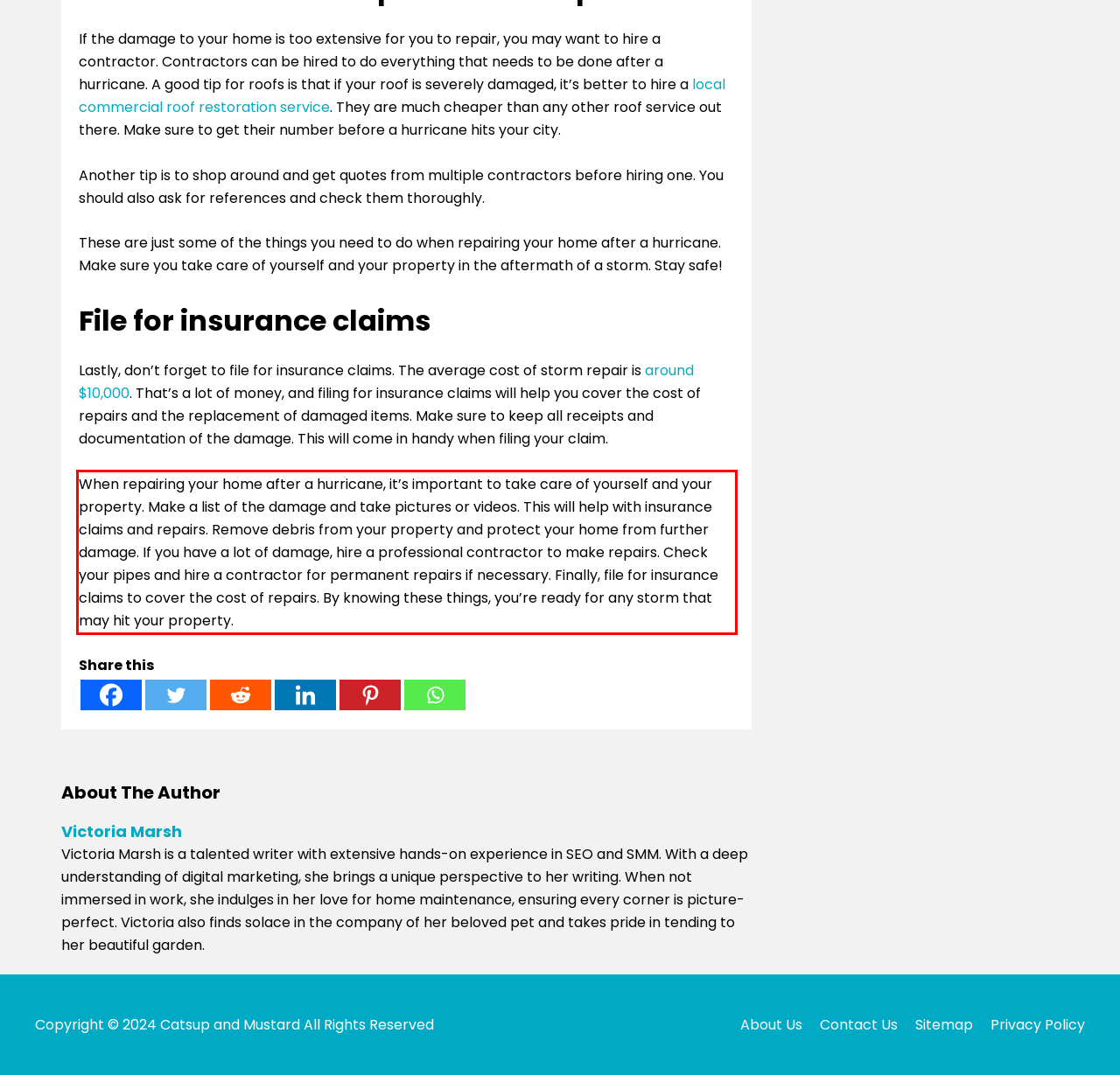Please analyze the provided webpage screenshot and perform OCR to extract the text content from the red rectangle bounding box.

When repairing your home after a hurricane, it’s important to take care of yourself and your property. Make a list of the damage and take pictures or videos. This will help with insurance claims and repairs. Remove debris from your property and protect your home from further damage. If you have a lot of damage, hire a professional contractor to make repairs. Check your pipes and hire a contractor for permanent repairs if necessary. Finally, file for insurance claims to cover the cost of repairs. By knowing these things, you’re ready for any storm that may hit your property.